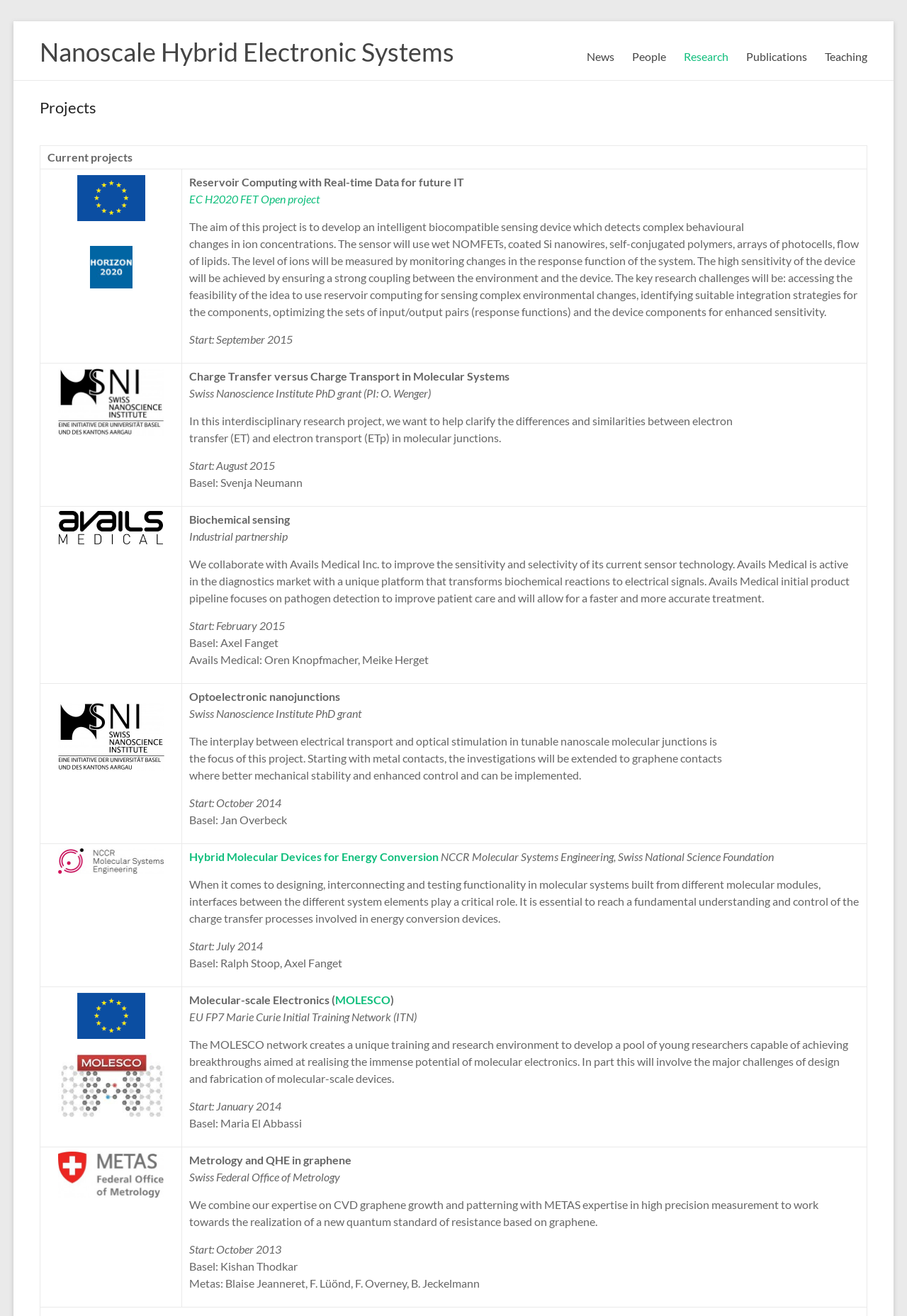Predict the bounding box of the UI element based on the description: "EC H2020 FET Open project". The coordinates should be four float numbers between 0 and 1, formatted as [left, top, right, bottom].

[0.209, 0.146, 0.369, 0.156]